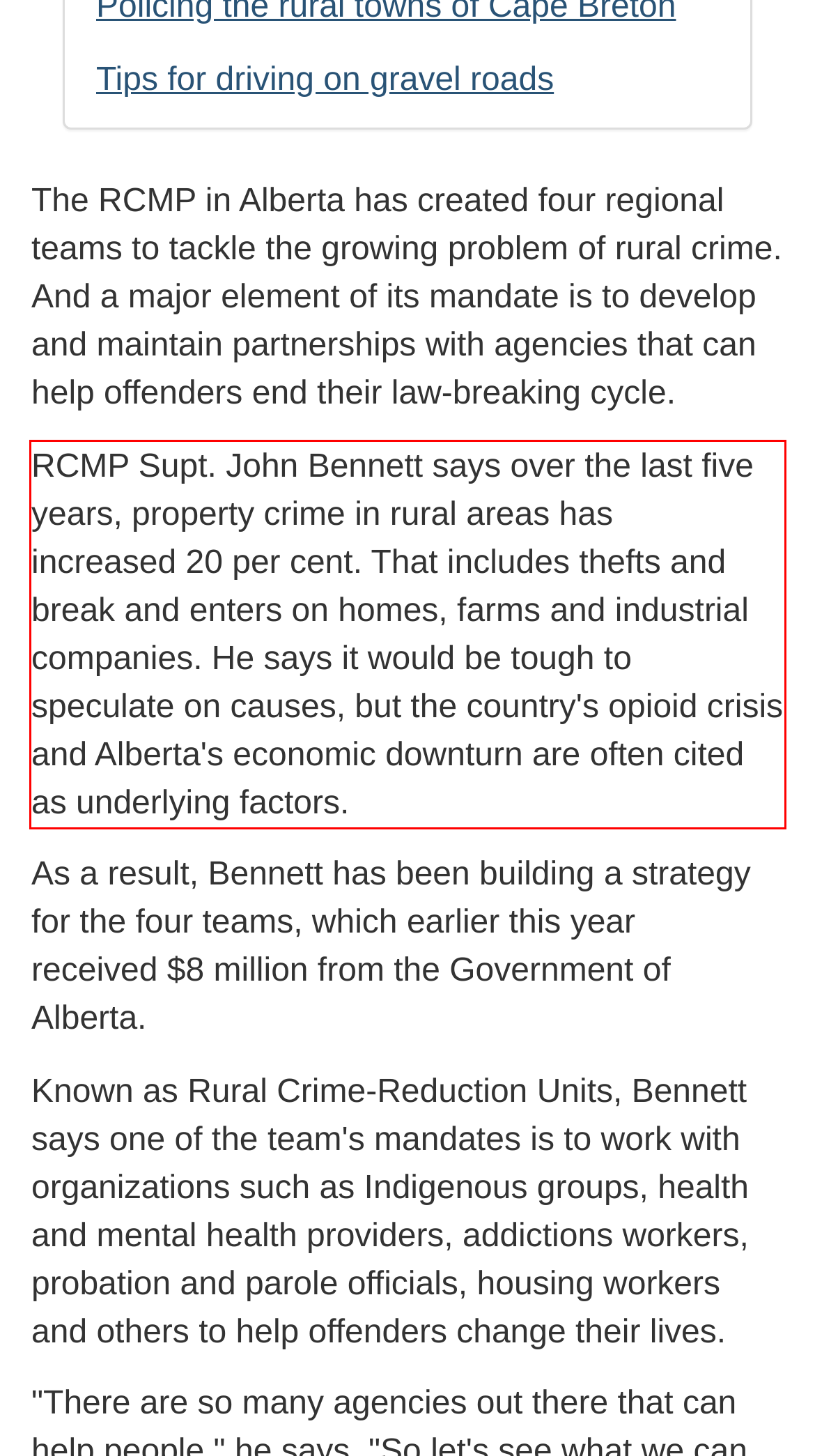You are given a screenshot of a webpage with a UI element highlighted by a red bounding box. Please perform OCR on the text content within this red bounding box.

RCMP Supt. John Bennett says over the last five years, property crime in rural areas has increased 20 per cent. That includes thefts and break and enters on homes, farms and industrial companies. He says it would be tough to speculate on causes, but the country's opioid crisis and Alberta's economic downturn are often cited as underlying factors.